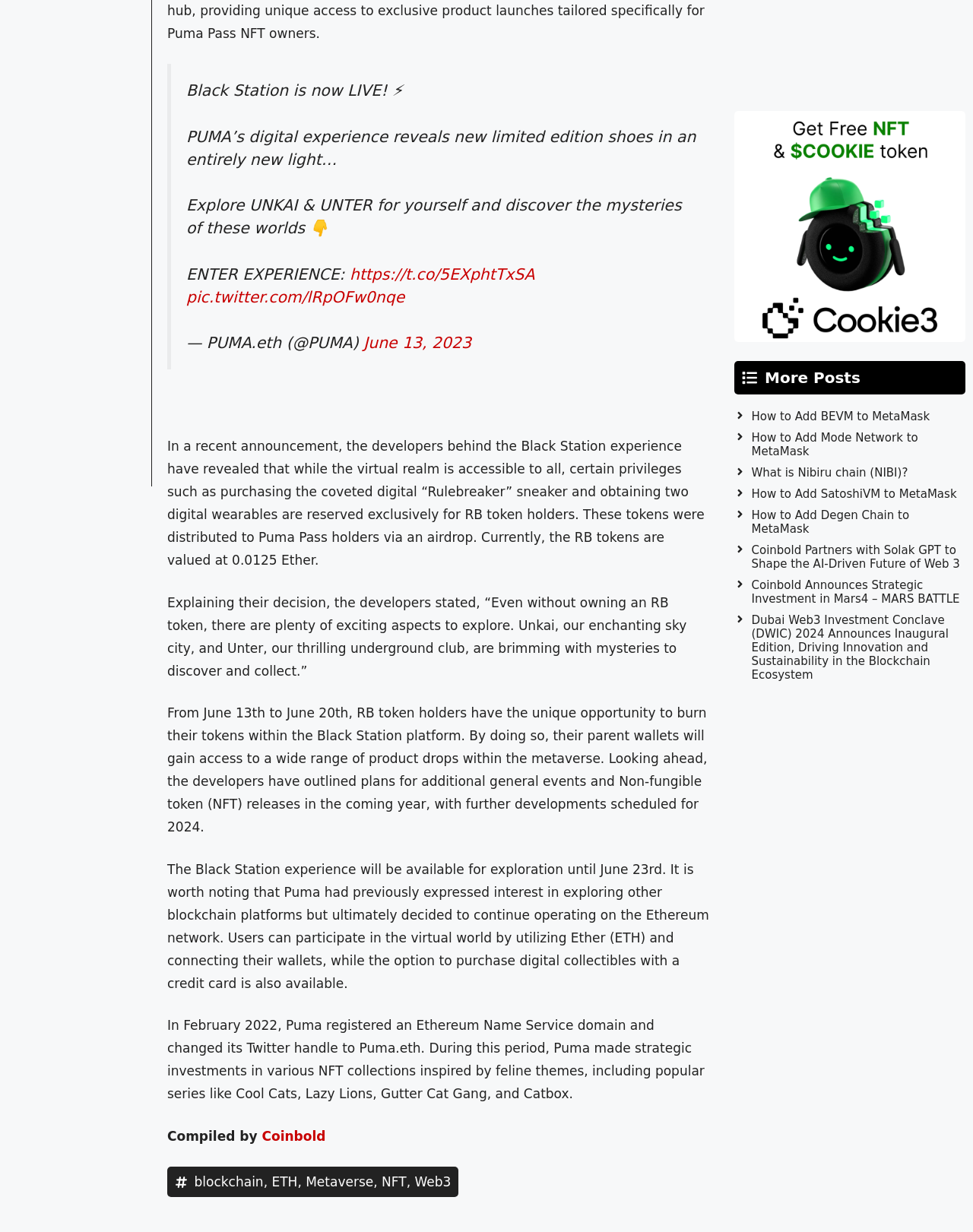Please determine the bounding box coordinates for the element with the description: "alt="Cookie Airdrop" title="Cookie Airdrop"".

[0.755, 0.177, 0.992, 0.189]